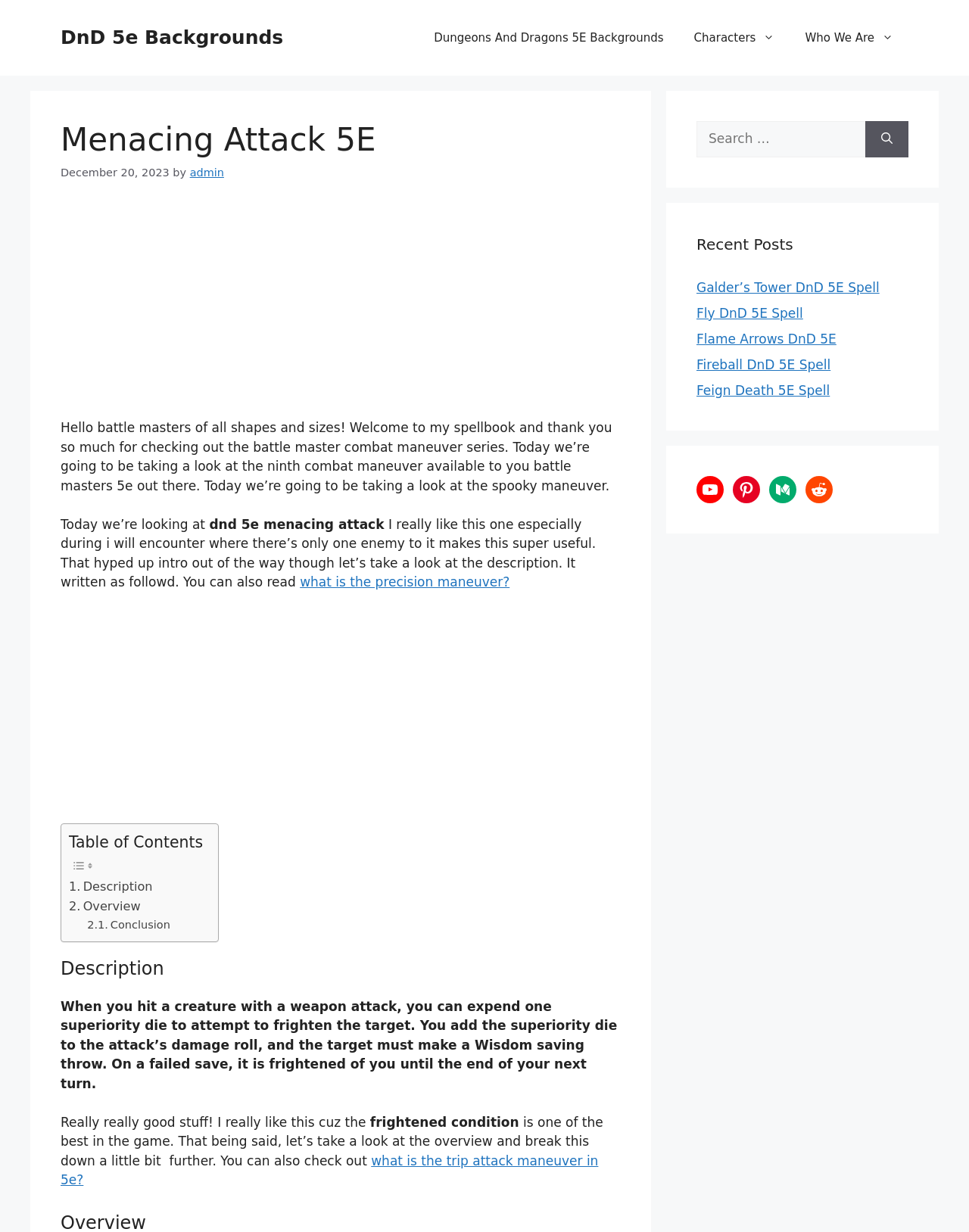Please find the bounding box coordinates in the format (top-left x, top-left y, bottom-right x, bottom-right y) for the given element description. Ensure the coordinates are floating point numbers between 0 and 1. Description: aria-label="Advertisement" name="aswift_1" title="Advertisement"

[0.062, 0.168, 0.641, 0.34]